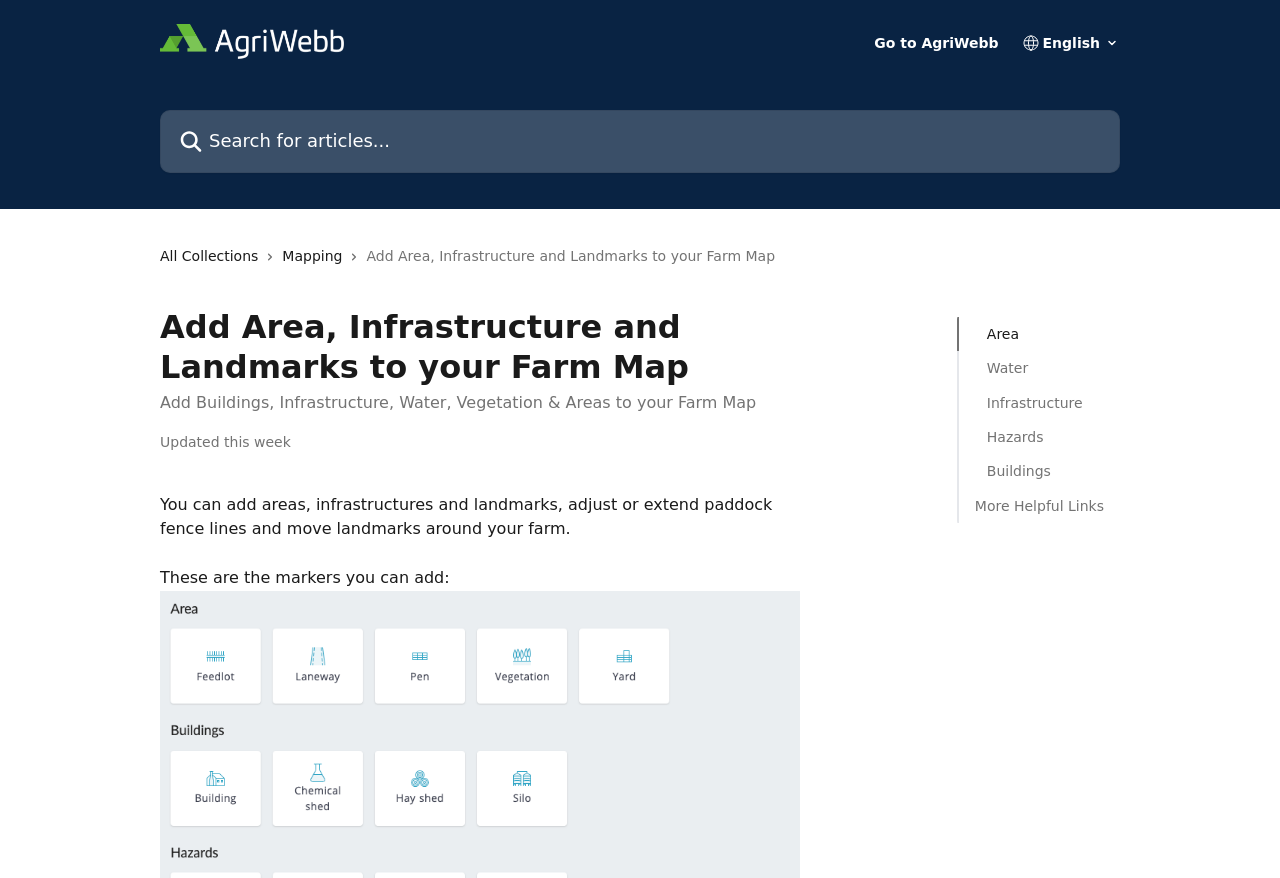What types of landmarks can be added to the farm map?
With the help of the image, please provide a detailed response to the question.

The webpage mentions that users can add areas, infrastructures, and landmarks to their farm map, and specifically lists buildings, infrastructure, water, vegetation, and areas as the types of landmarks that can be added.